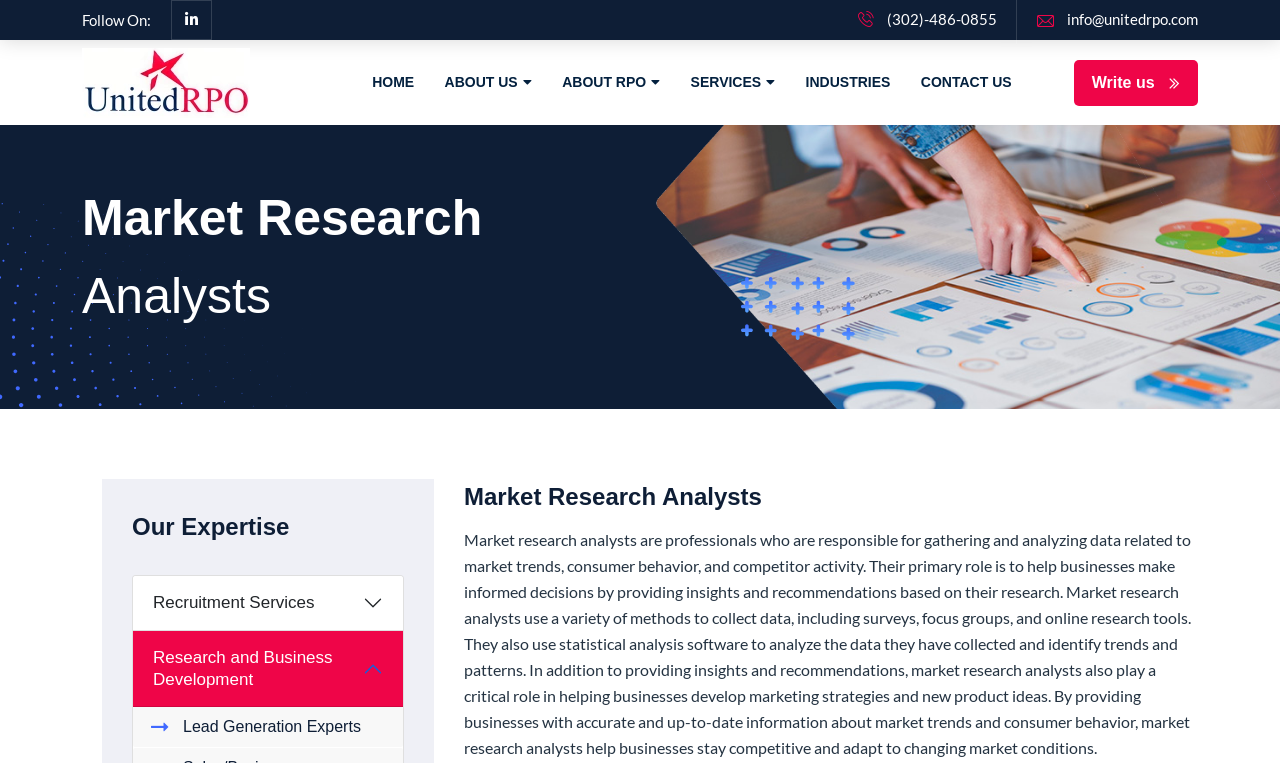Determine the bounding box coordinates of the clickable element to complete this instruction: "Click on the Recruitment Services button". Provide the coordinates in the format of four float numbers between 0 and 1, [left, top, right, bottom].

[0.104, 0.755, 0.315, 0.826]